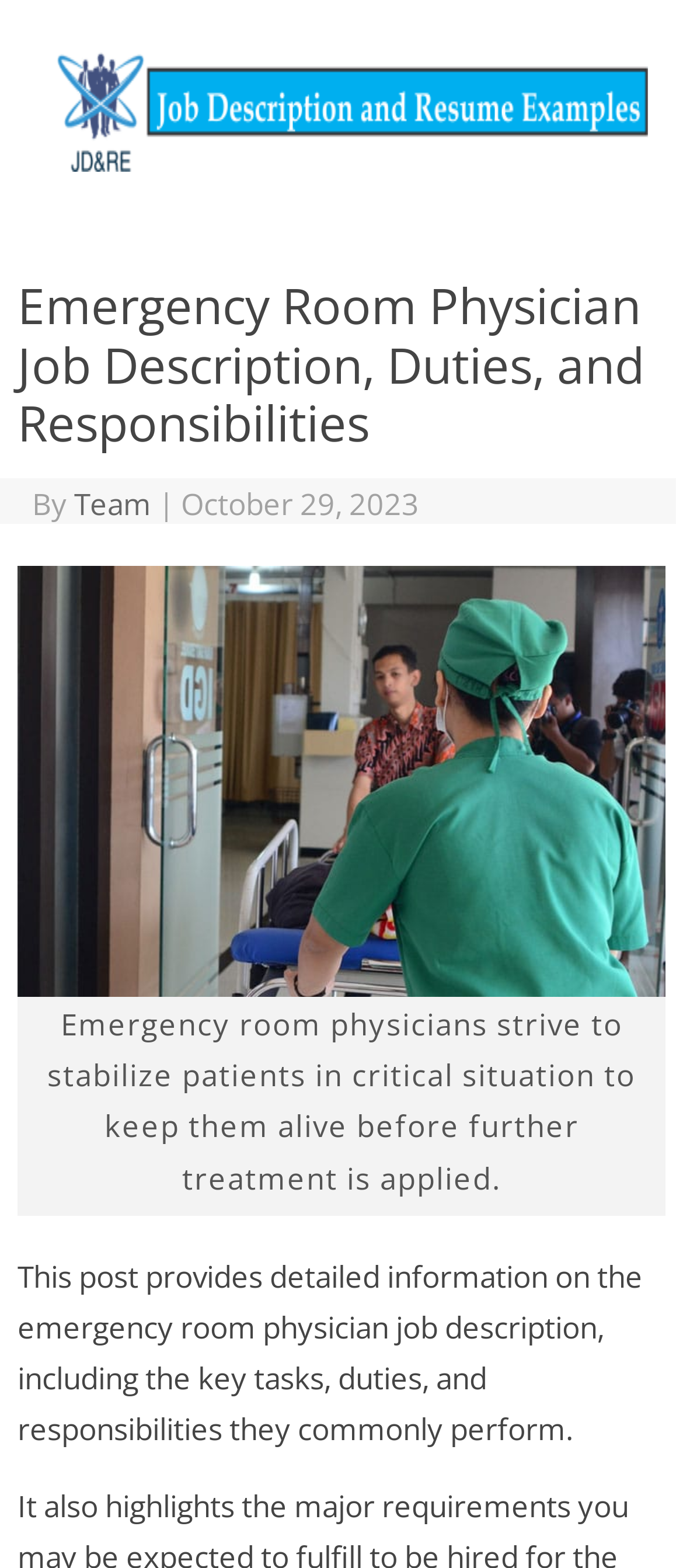What is the main topic of the webpage?
Answer the question with detailed information derived from the image.

I determined the main topic of the webpage by looking at the header section, where it says 'Emergency Room Physician Job Description, Duties, and Responsibilities'. This suggests that the webpage is primarily about the job of an emergency room physician.